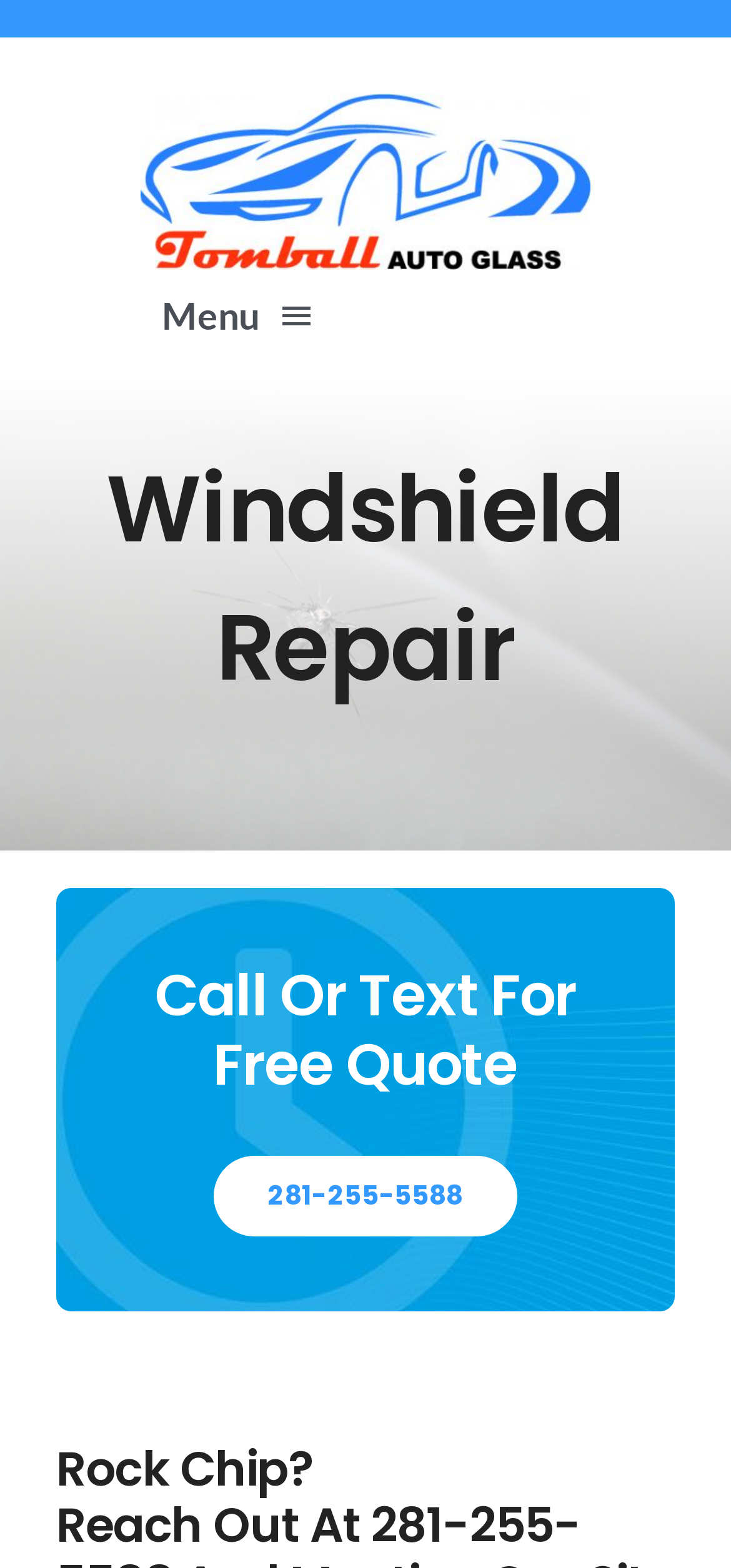Pinpoint the bounding box coordinates of the area that must be clicked to complete this instruction: "Click the menu button".

[0.17, 0.172, 0.483, 0.229]